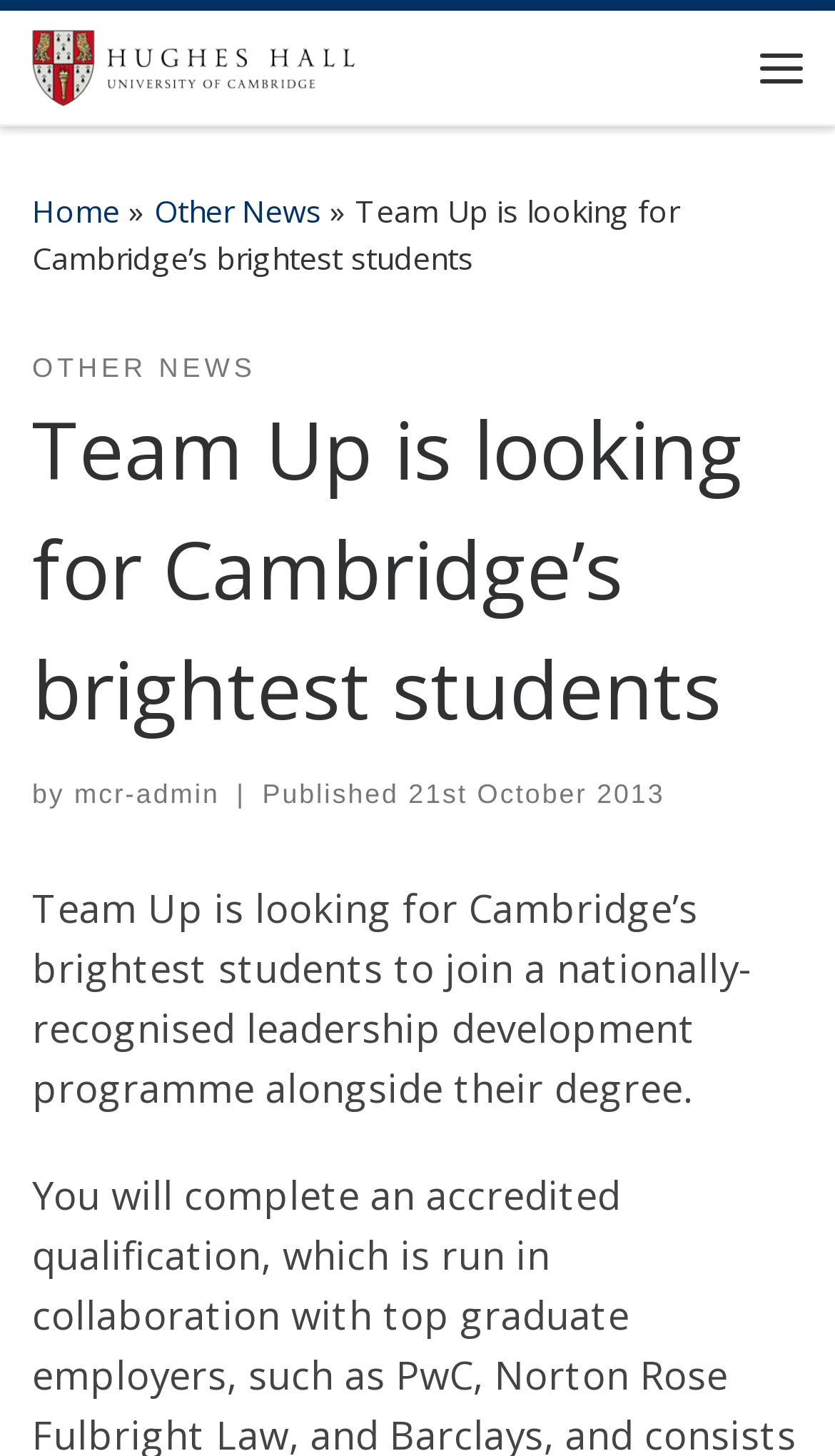When was the article published?
Please provide a single word or phrase as your answer based on the screenshot.

21st October 2013